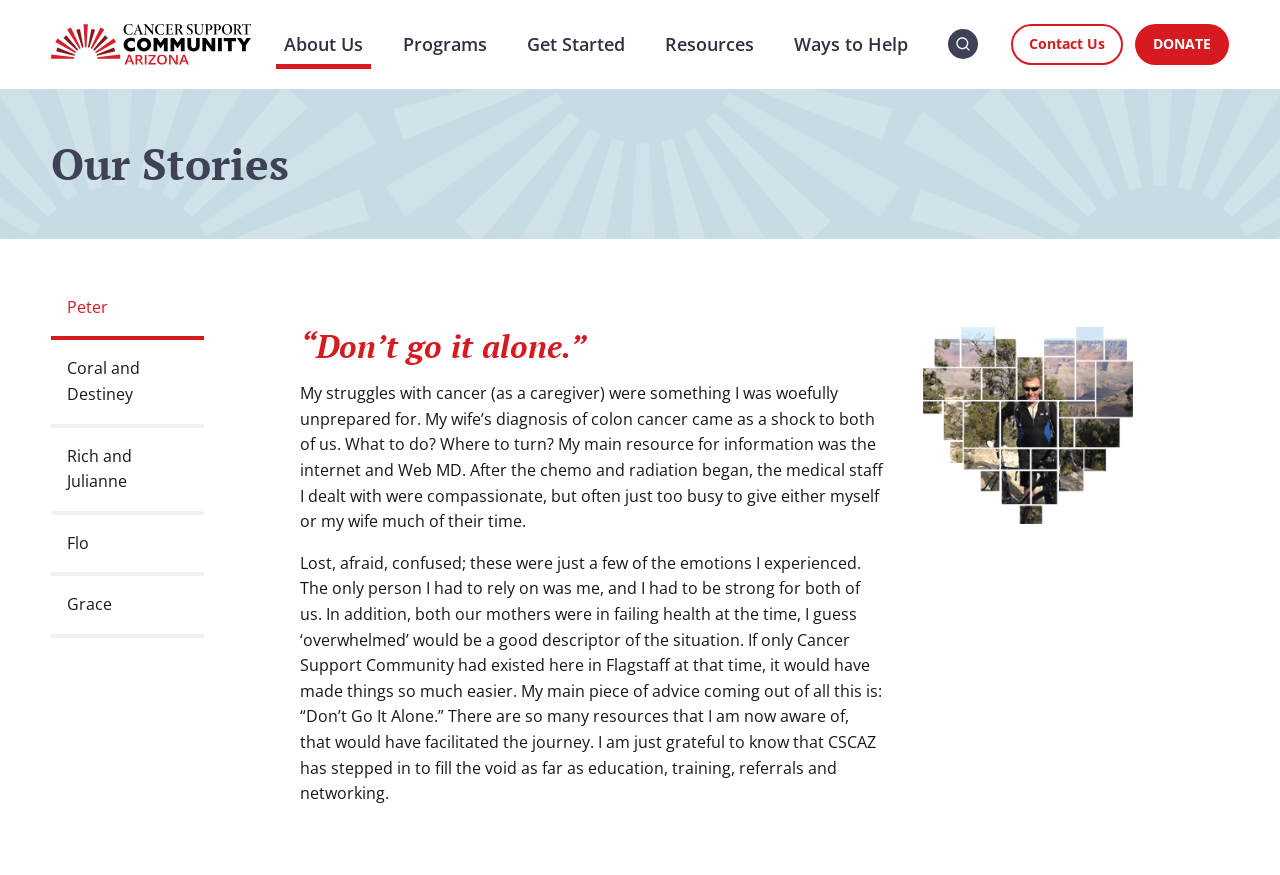Can you specify the bounding box coordinates for the region that should be clicked to fulfill this instruction: "Click on the 'Contact Us' link".

[0.79, 0.027, 0.877, 0.074]